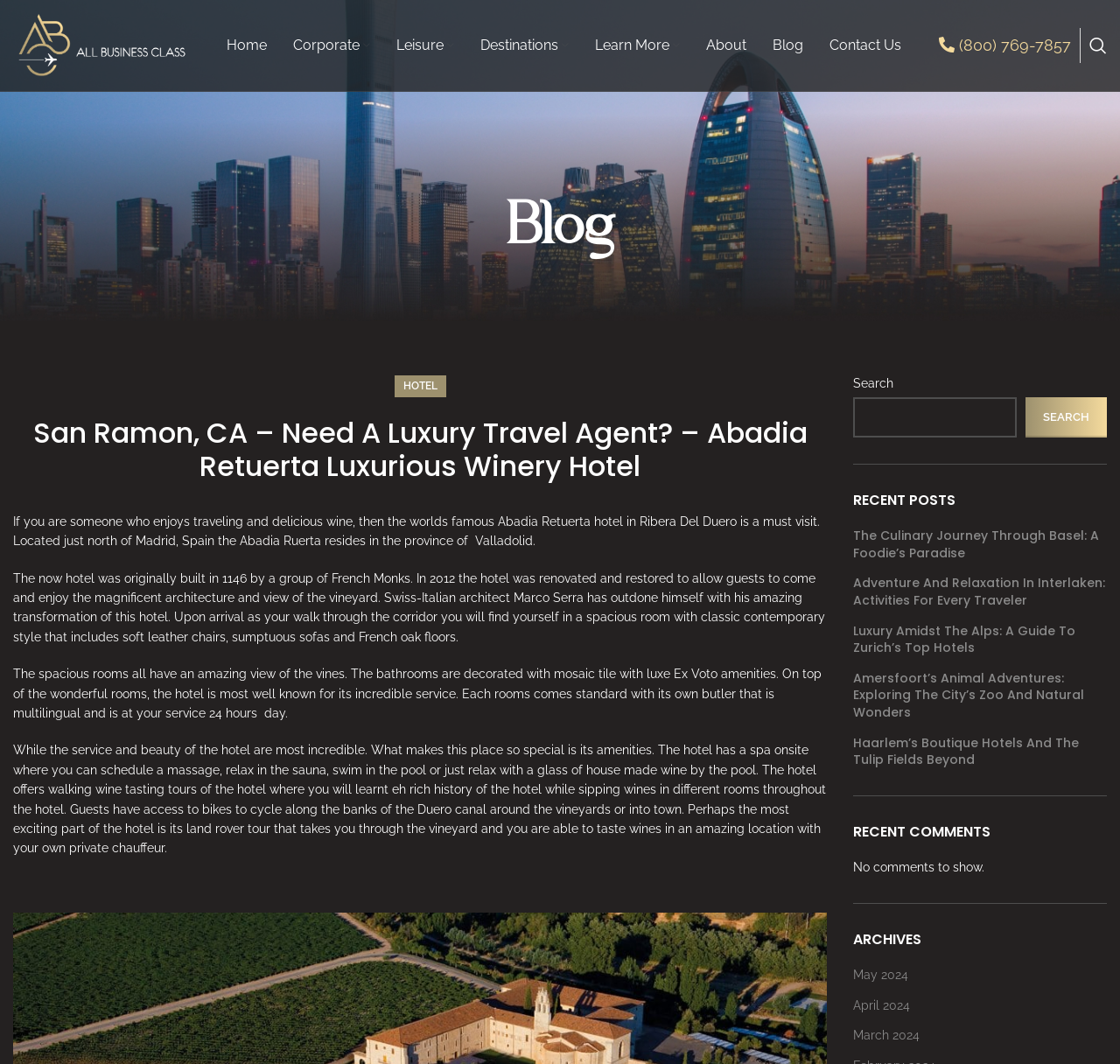What is the location of the hotel?
Please interpret the details in the image and answer the question thoroughly.

The location of the hotel can be found in the StaticText element with the text 'If you are someone who enjoys traveling and delicious wine, then the worlds famous Abadia Retuerta hotel in Ribera Del Duero is a must visit.'.